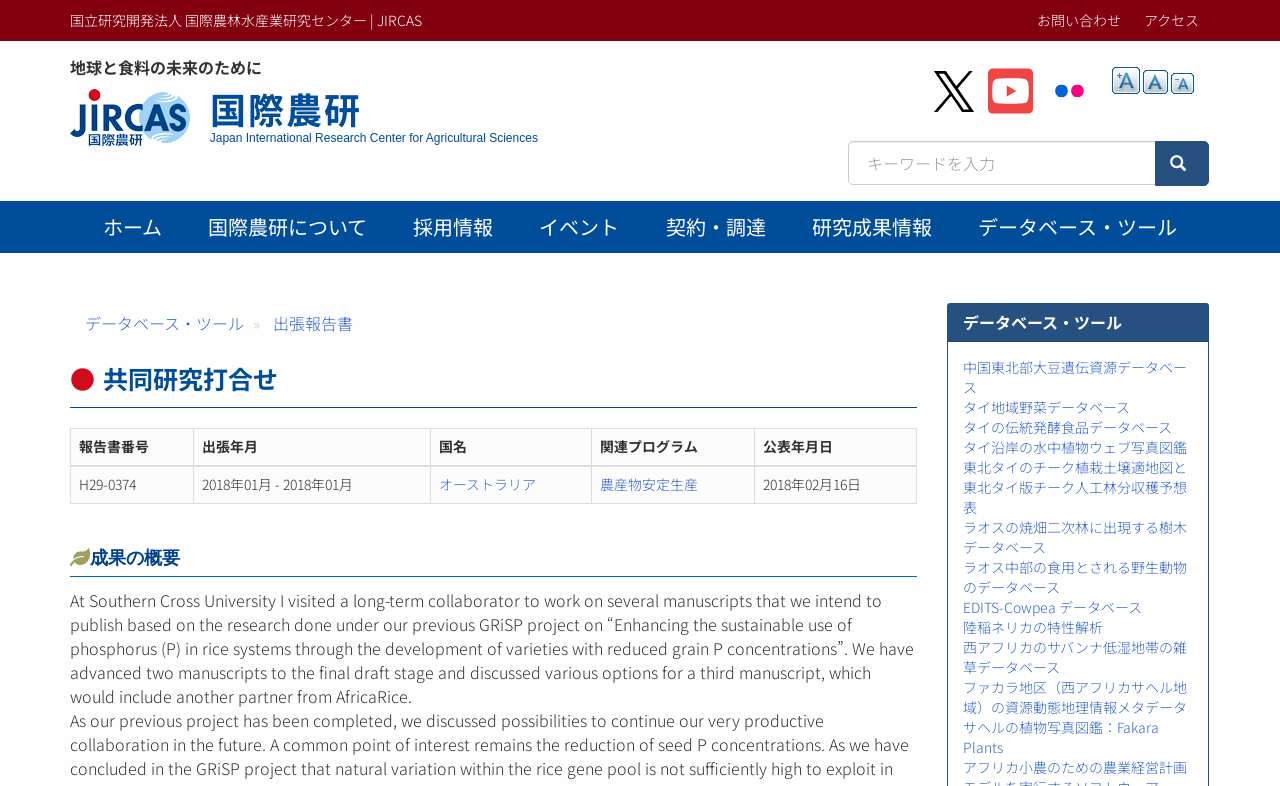Identify the bounding box coordinates of the clickable region necessary to fulfill the following instruction: "View the research outcome summary". The bounding box coordinates should be four float numbers between 0 and 1, i.e., [left, top, right, bottom].

[0.054, 0.697, 0.717, 0.734]